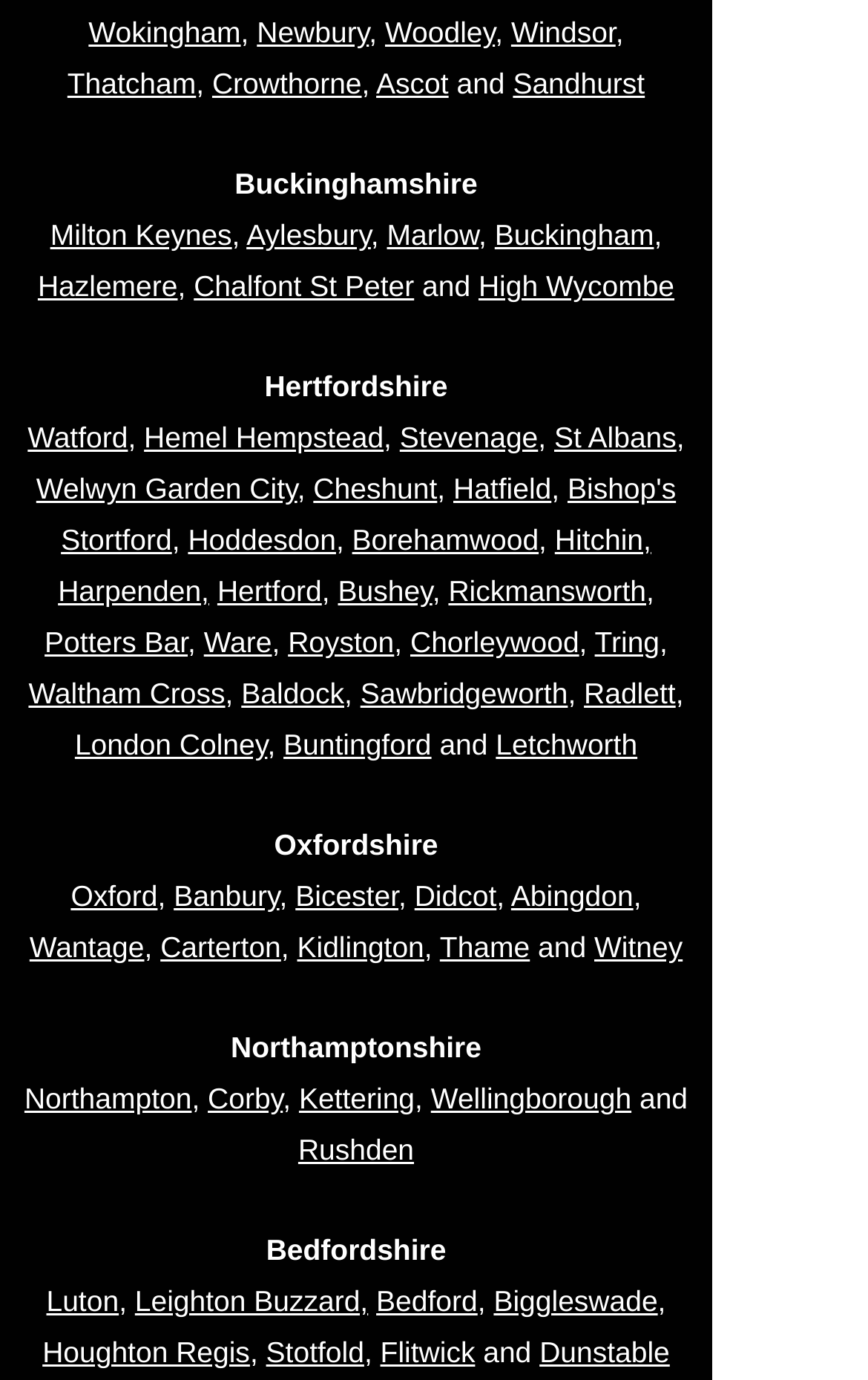Identify the bounding box coordinates of the clickable region to carry out the given instruction: "Visit Twitter profile".

None